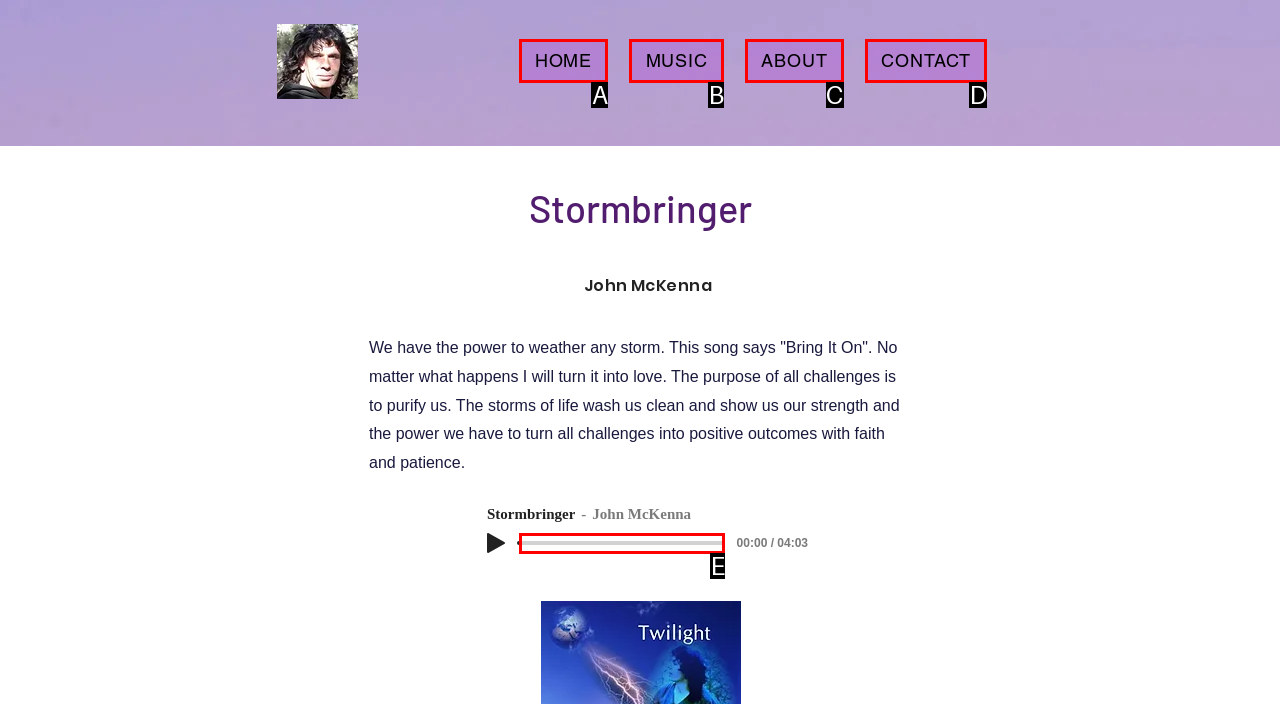Identify the letter of the UI element that fits the description: input value="0" value="0"
Respond with the letter of the option directly.

E